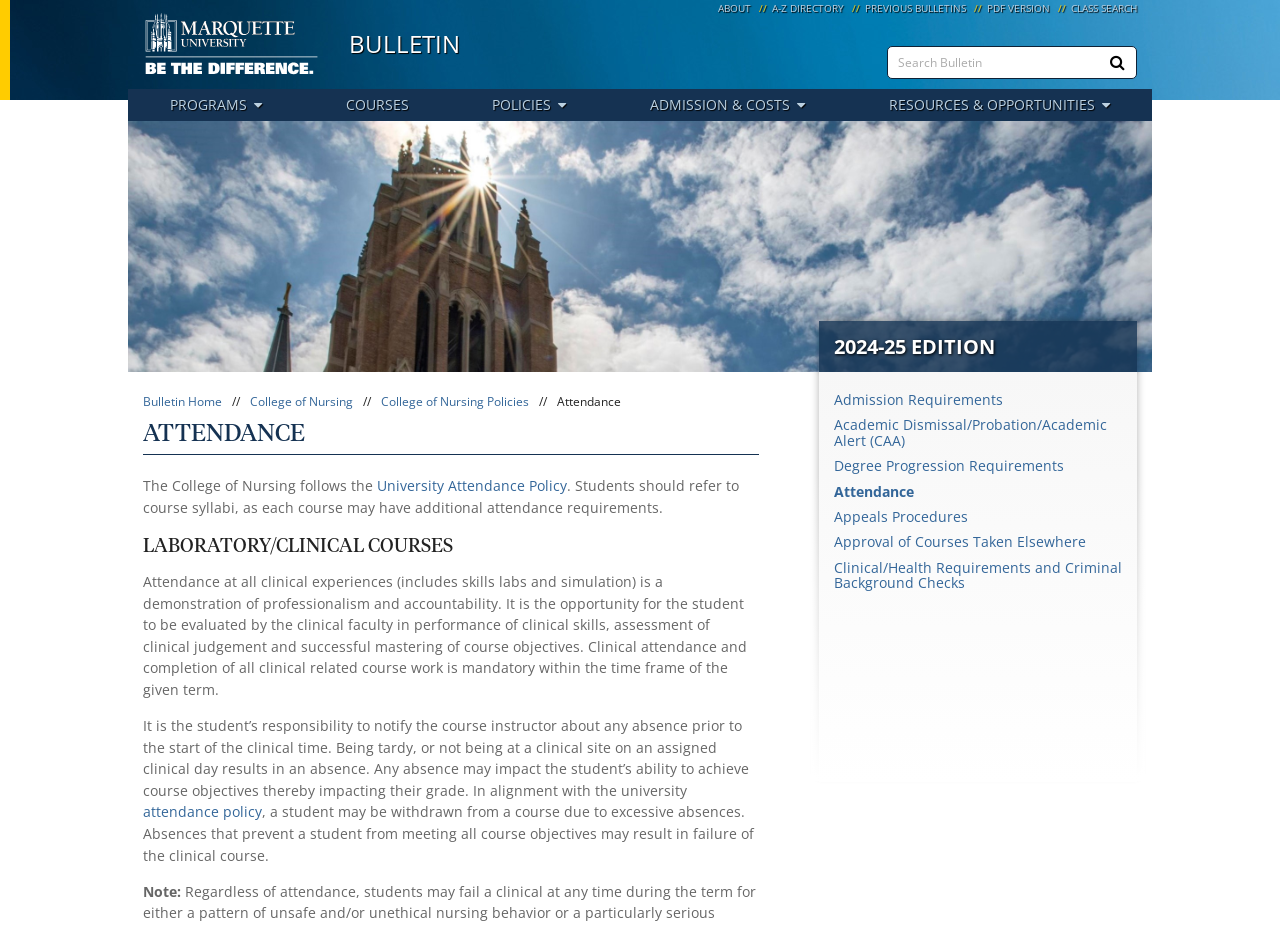Use a single word or phrase to respond to the question:
What is the purpose of the search box?

Search Bulletin